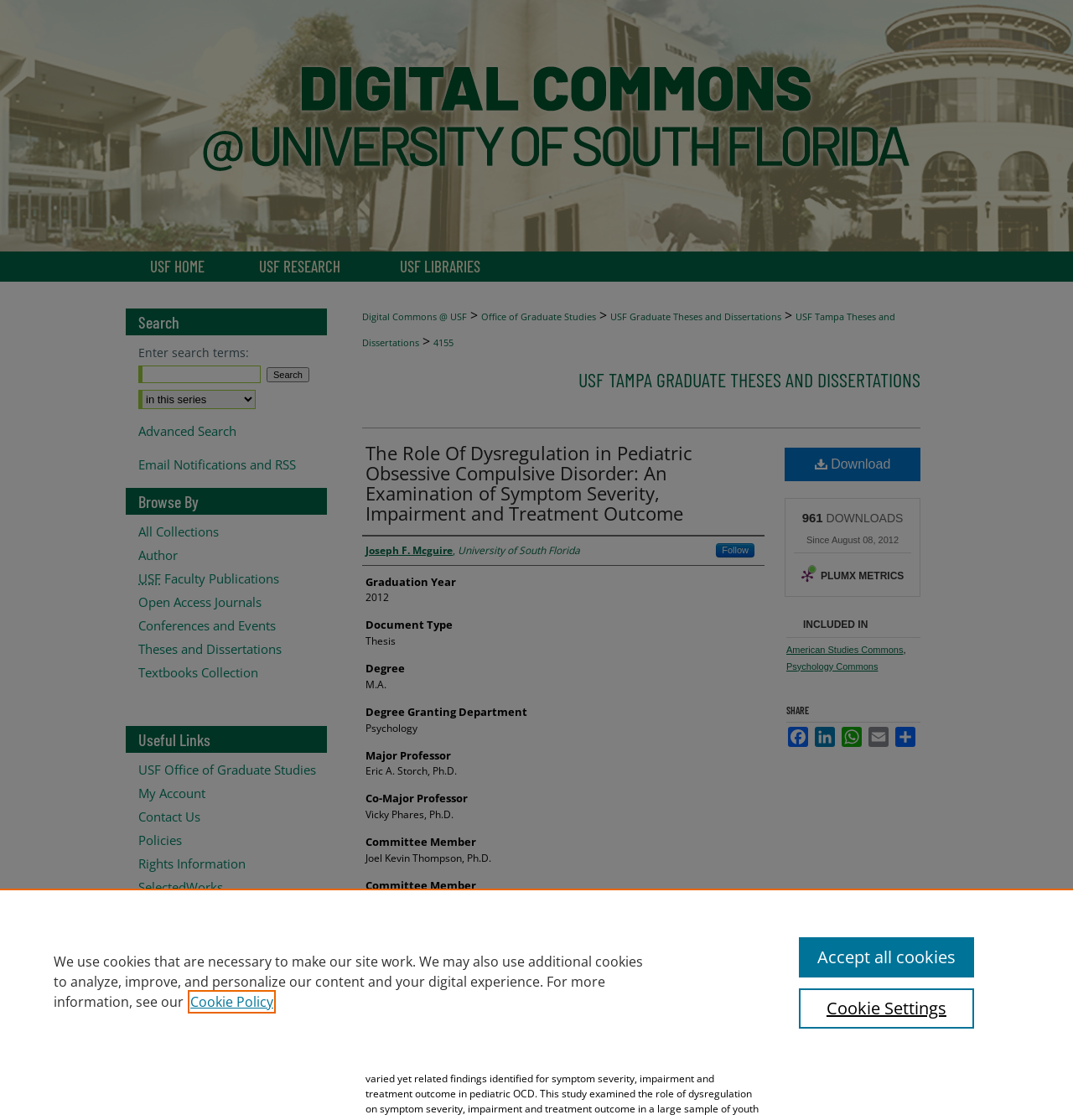Provide a thorough description of the webpage you see.

This webpage appears to be a thesis or dissertation page from the University of South Florida's digital repository. The title of the thesis is "The Role Of Dysregulation in Pediatric Obsessive Compulsive Disorder: An Examination of Symptom Severity, Impairment and Treatment Outcome" by Joseph F. Mcguire.

At the top of the page, there is a menu link and a link to the University of South Florida's digital repository. Below this, there is a navigation menu with links to various university-related pages, such as the university's home page, research page, and libraries page.

The main content of the page is divided into several sections. The first section displays the title of the thesis, the author's name, and a link to follow the author. Below this, there are sections for the graduation year, document type, degree, degree-granting department, major professor, co-major professor, committee members, and keywords.

The abstract of the thesis is also provided, along with a link to download the thesis and a count of the number of downloads. There are also links to share the thesis on various social media platforms and to email it to others.

On the right side of the page, there is a section that displays the thesis's inclusion in various collections, such as the American Studies Commons and Psychology Commons. There are also links to share the thesis and to search for other theses and dissertations.

At the bottom of the page, there is a complementary section that provides a search function, allowing users to search for specific terms. There are also links to browse by collection, author, and other categories, as well as links to useful resources such as the university's office of graduate studies and contact information.